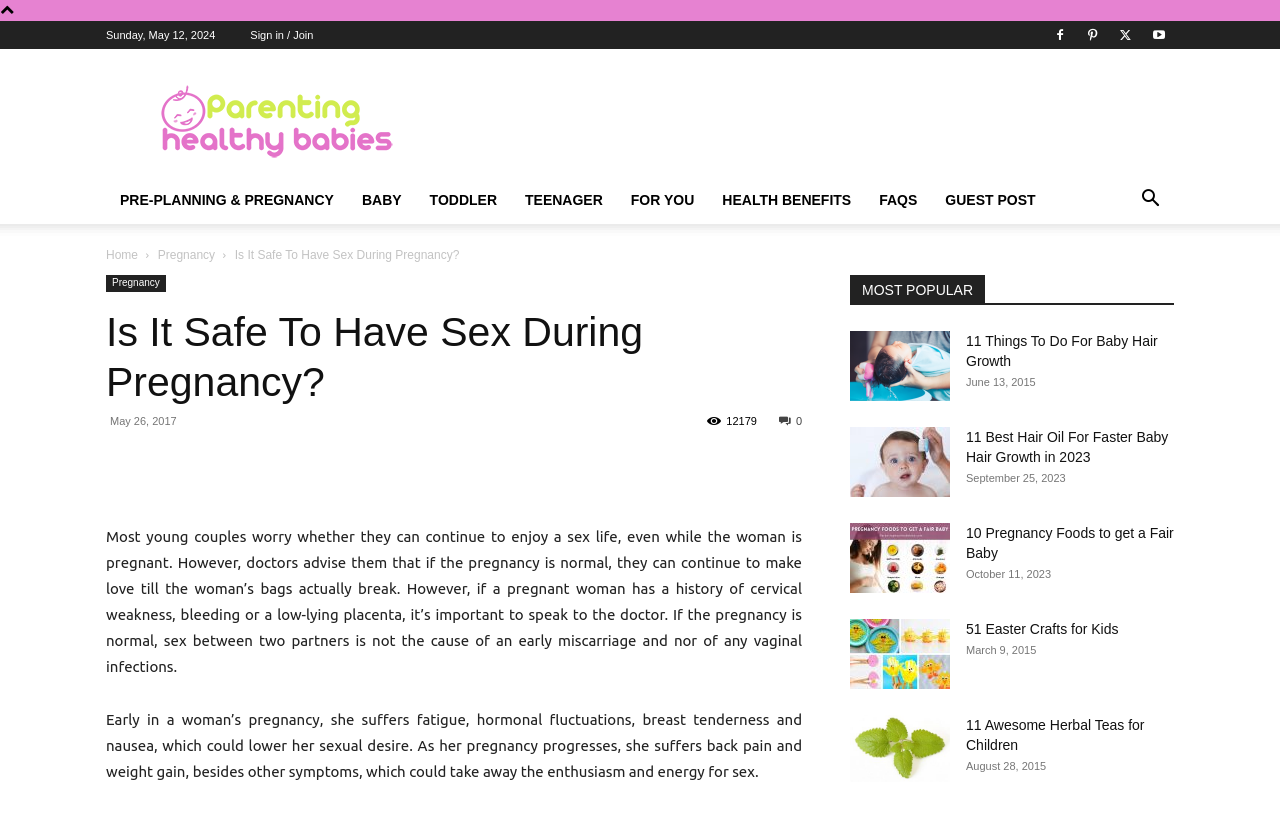What is the purpose of the 'Search' button?
Kindly answer the question with as much detail as you can.

The 'Search' button is likely intended to allow users to search for specific topics or keywords within the website, as it is a common feature on websites that provide a large amount of content.